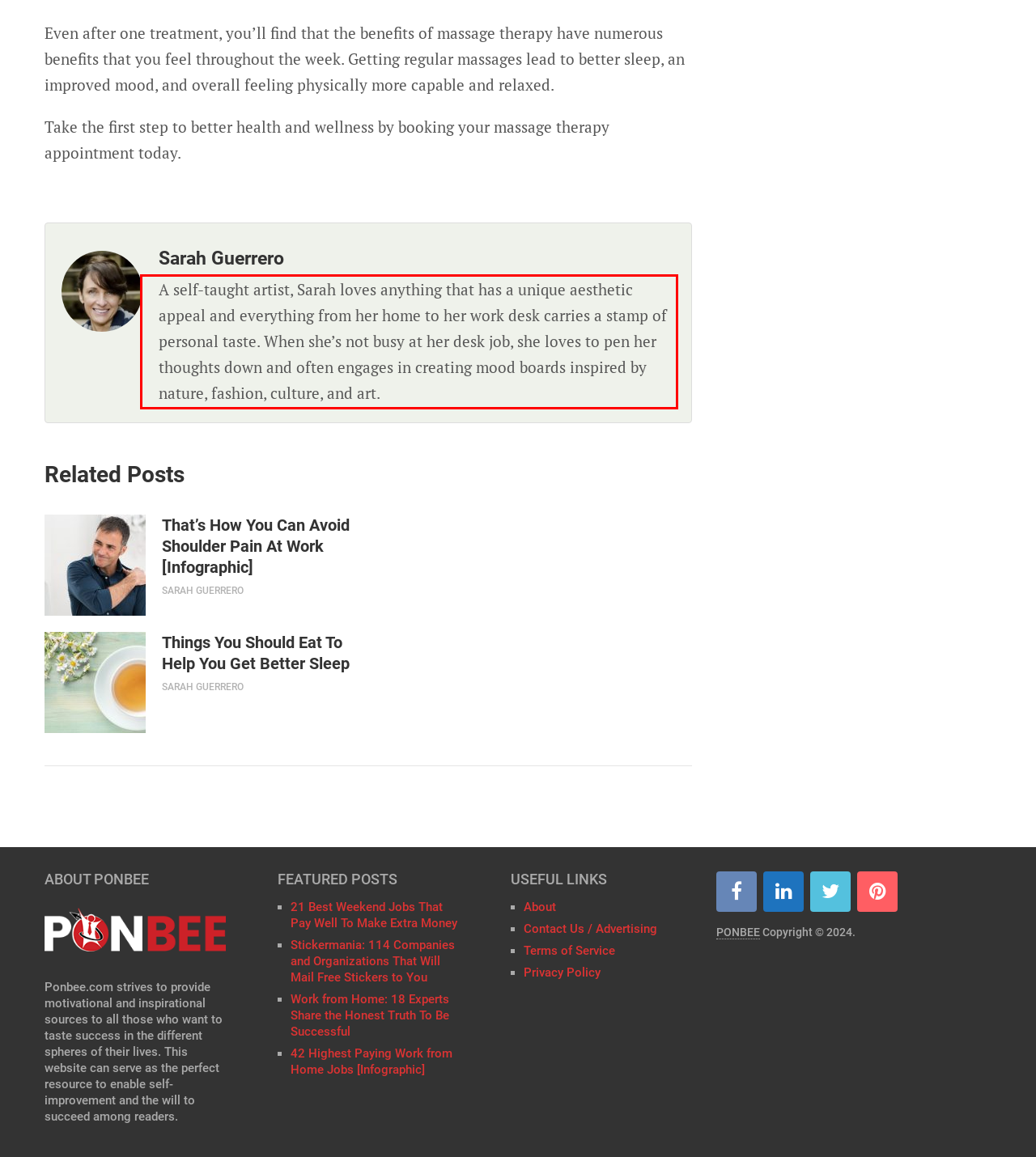Review the webpage screenshot provided, and perform OCR to extract the text from the red bounding box.

A self-taught artist, Sarah loves anything that has a unique aesthetic appeal and everything from her home to her work desk carries a stamp of personal taste. When she’s not busy at her desk job, she loves to pen her thoughts down and often engages in creating mood boards inspired by nature, fashion, culture, and art.